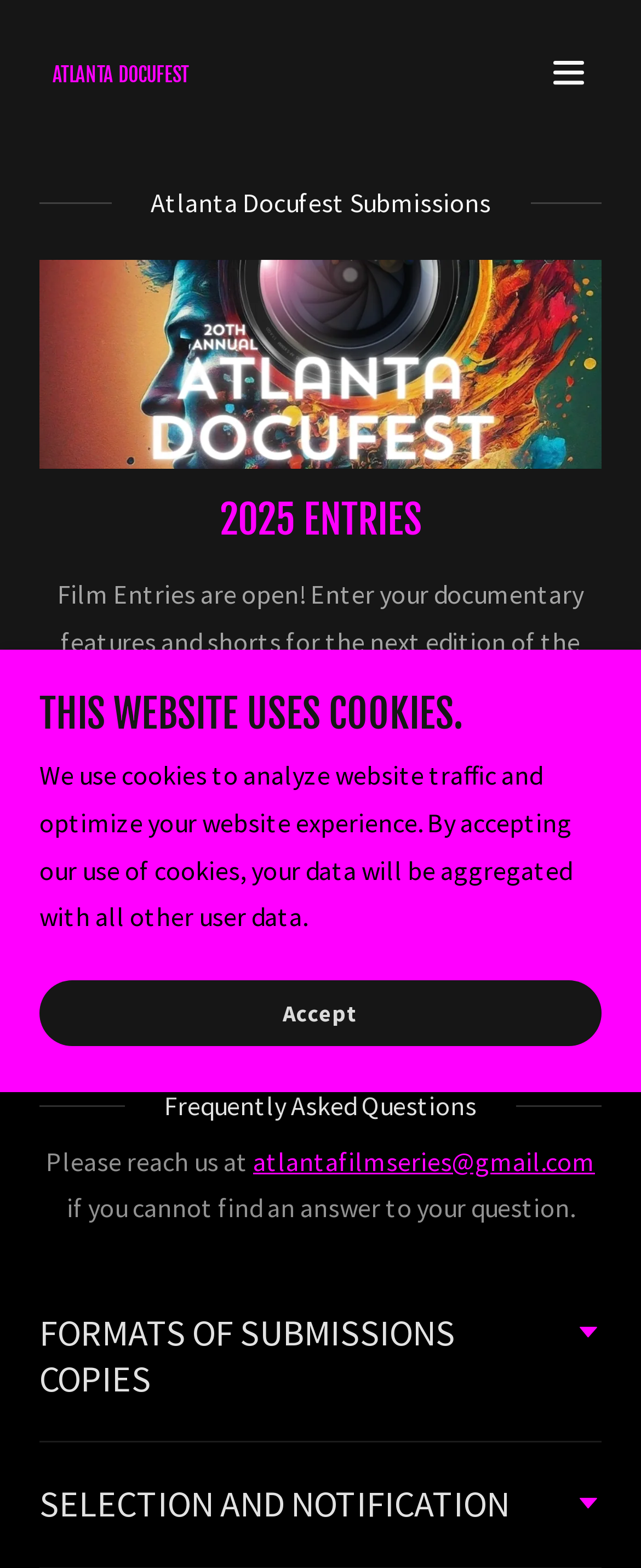Extract the bounding box coordinates of the UI element described by: "Atlanta DocufestAtlanta DocufestAtlanta DocufestAtlanta Docufest". The coordinates should include four float numbers ranging from 0 to 1, e.g., [left, top, right, bottom].

[0.082, 0.036, 0.295, 0.057]